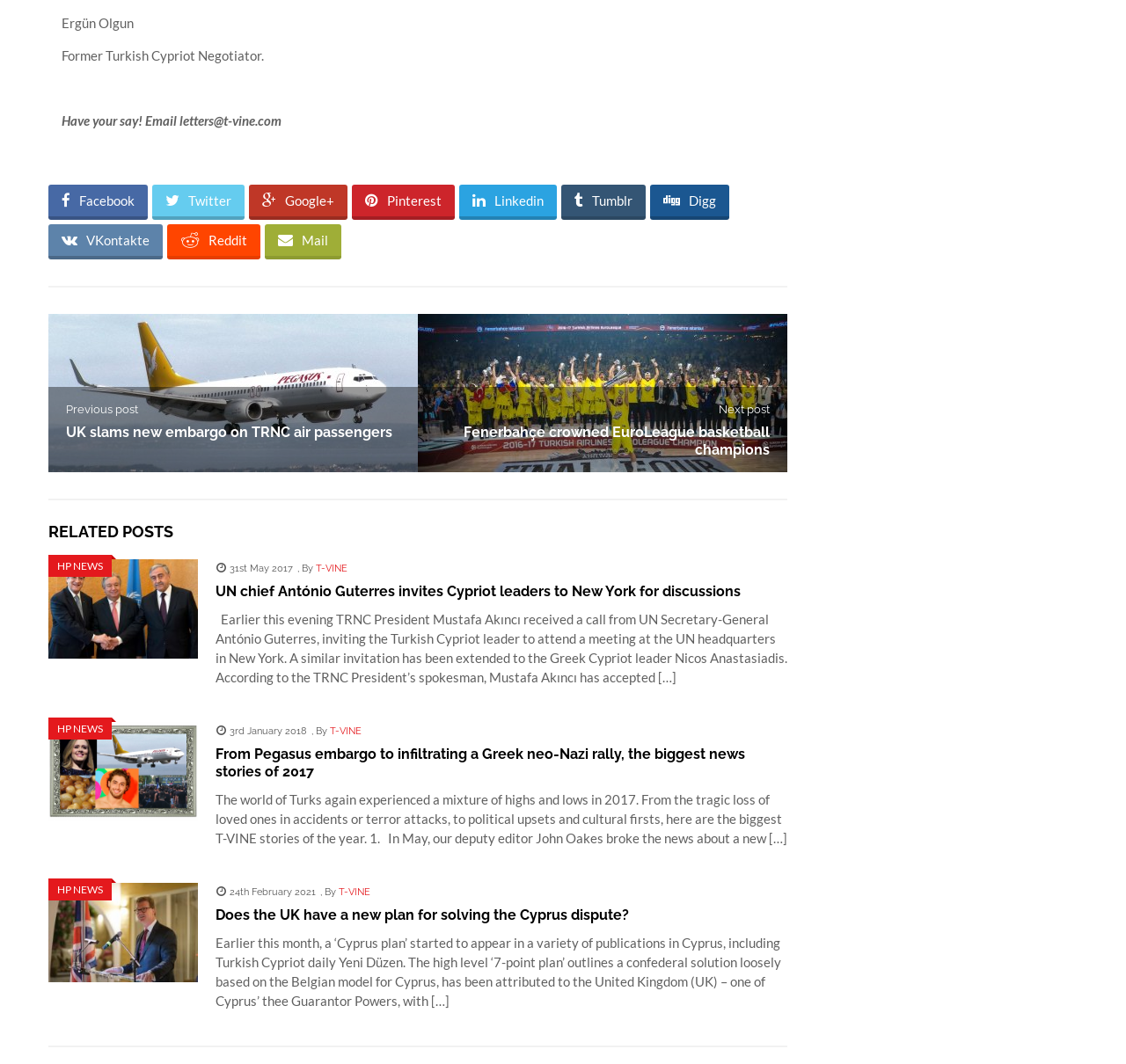Refer to the image and provide an in-depth answer to the question: 
What is the name of the former Turkish Cypriot Negotiator?

The answer can be found in the first StaticText element, which contains the name 'Ergün Olgun' and the description 'Former Turkish Cypriot Negotiator'.